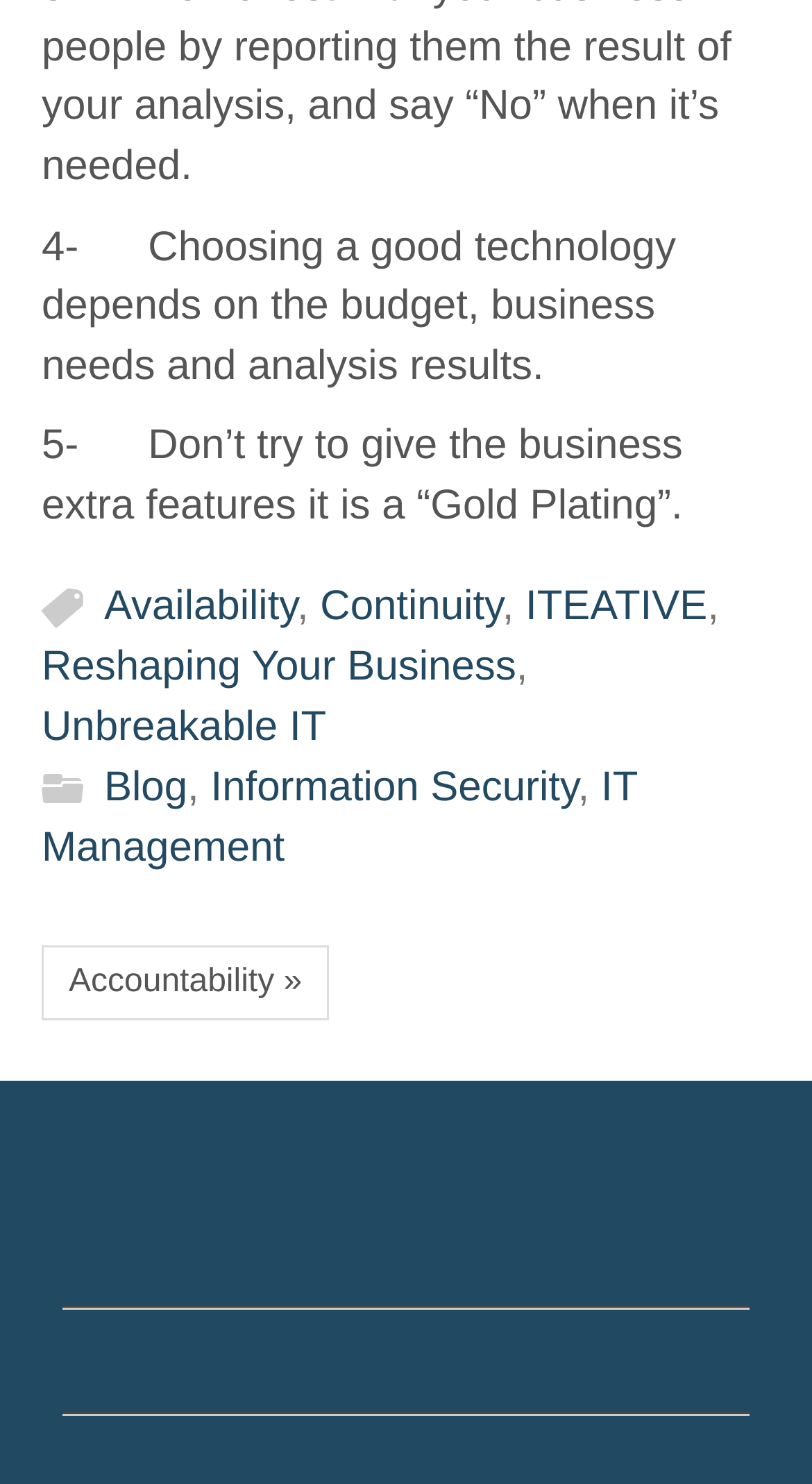Given the description of a UI element: "Information Security", identify the bounding box coordinates of the matching element in the webpage screenshot.

[0.259, 0.516, 0.712, 0.547]